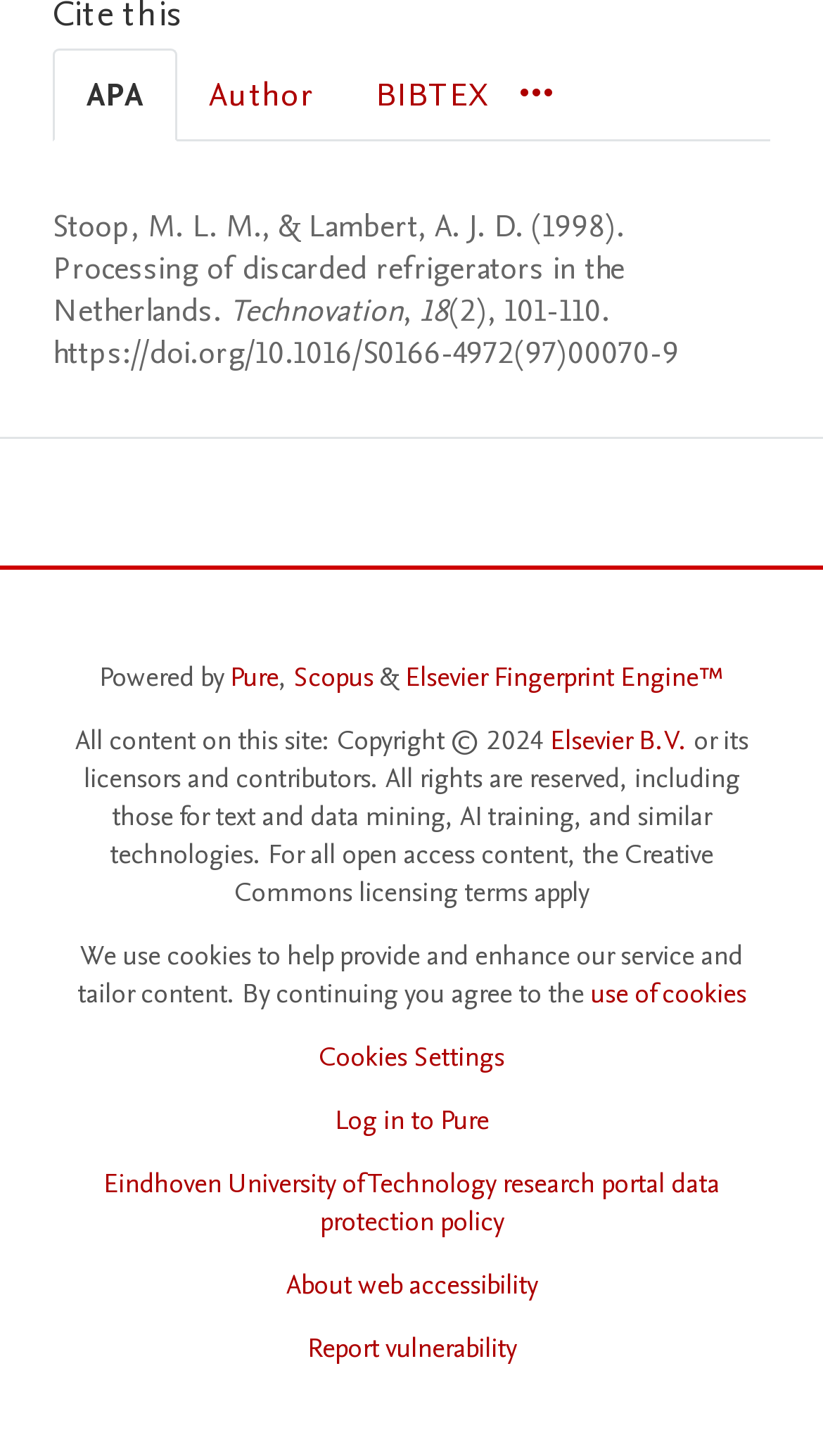Who are the authors of the research paper?
Offer a detailed and exhaustive answer to the question.

The authors of the research paper can be found in the StaticText elements with the texts 'Stoop, M. L. M.' and ', & Lambert, A. J. D.', which are located within the tabpanel element with the label 'APA'.